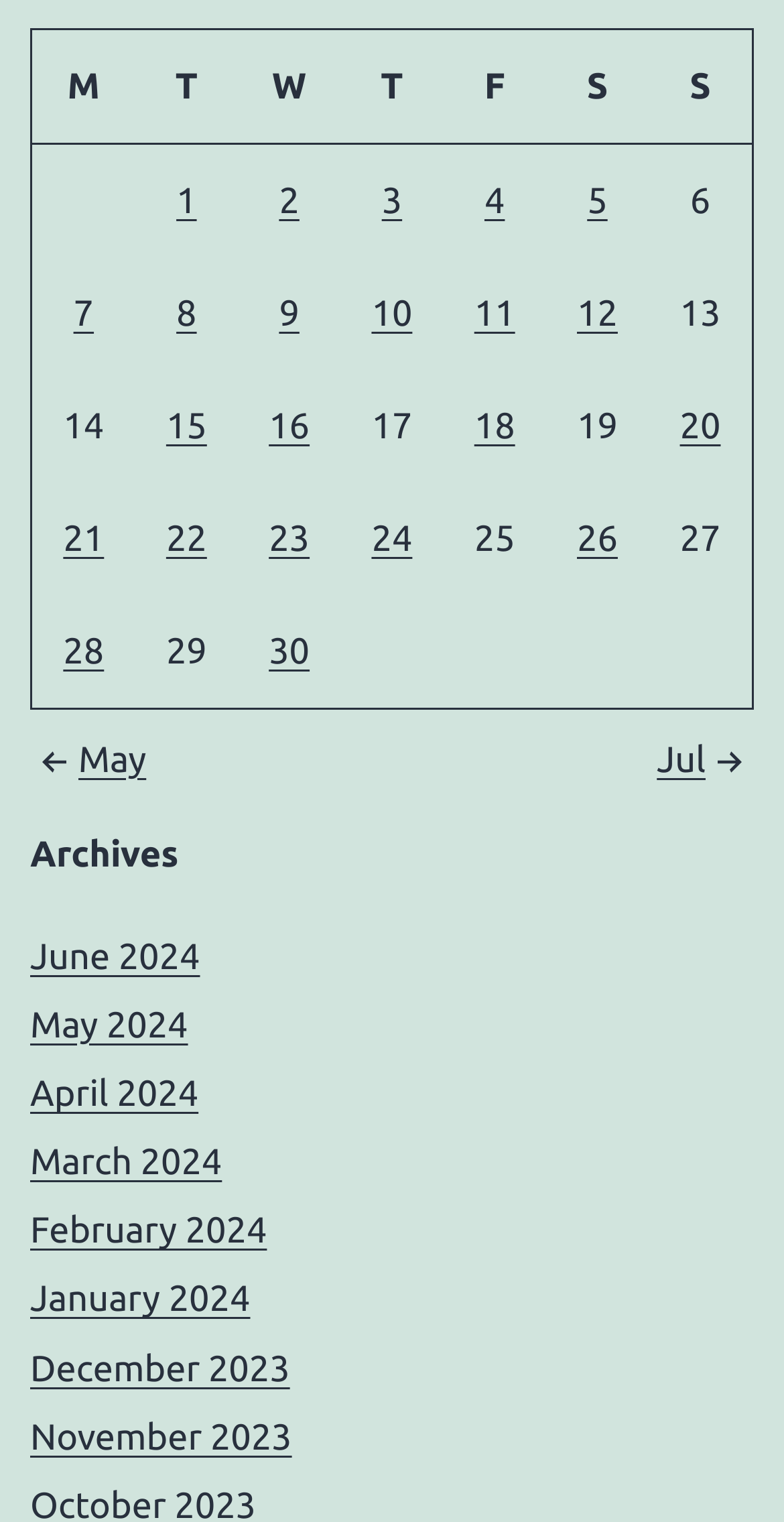What are the days of the week listed in the table?
Can you provide a detailed and comprehensive answer to the question?

The table has a row with column headers, and the text in these headers are 'M', 'T', 'W', 'T', 'F', 'S', and 'S', which correspond to the days of the week, Monday, Tuesday, Wednesday, Thursday, Friday, Saturday, and Sunday.